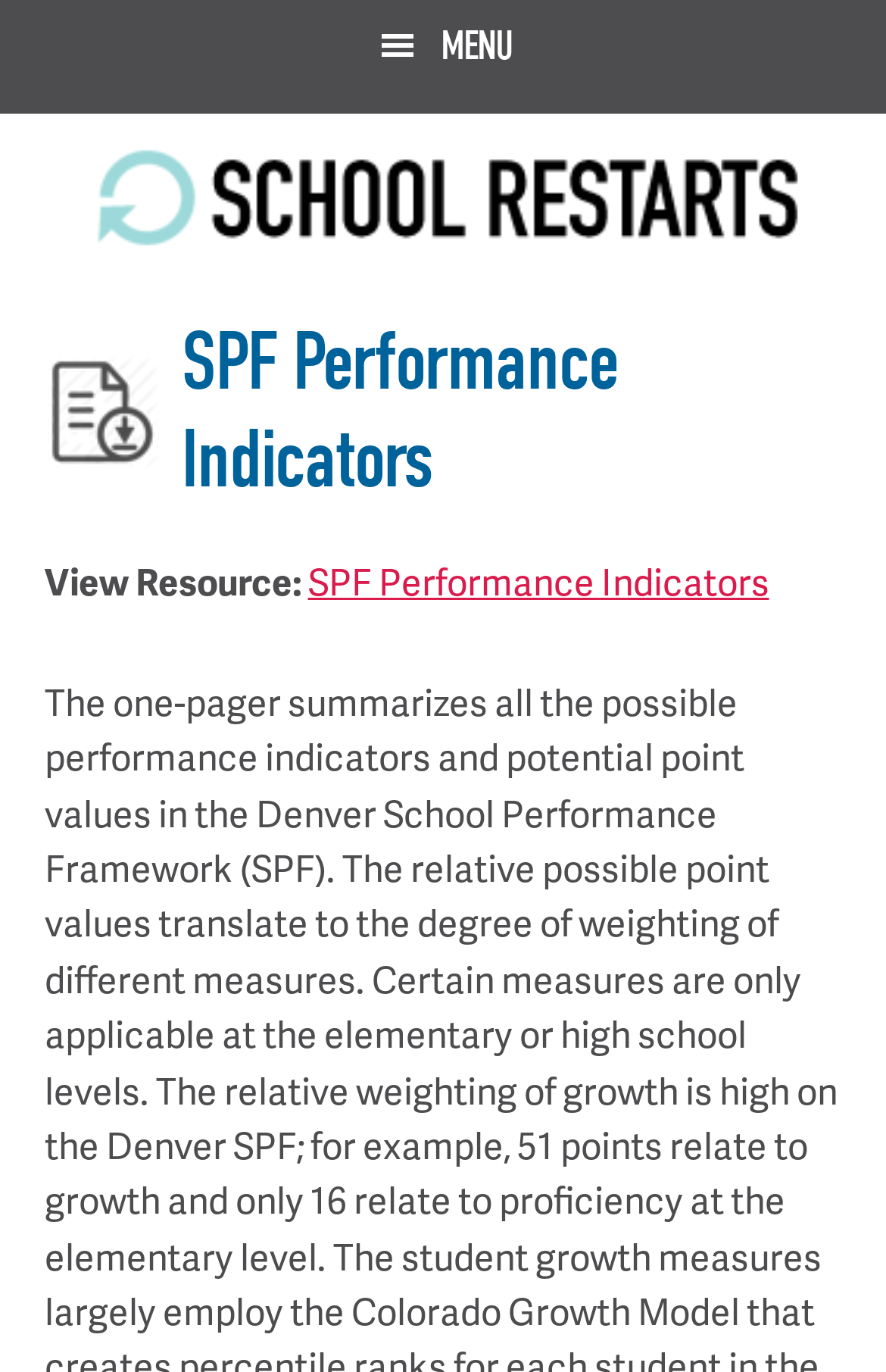Provide your answer in one word or a succinct phrase for the question: 
What is the purpose of the button with the MENU icon?

To expand or collapse the menu